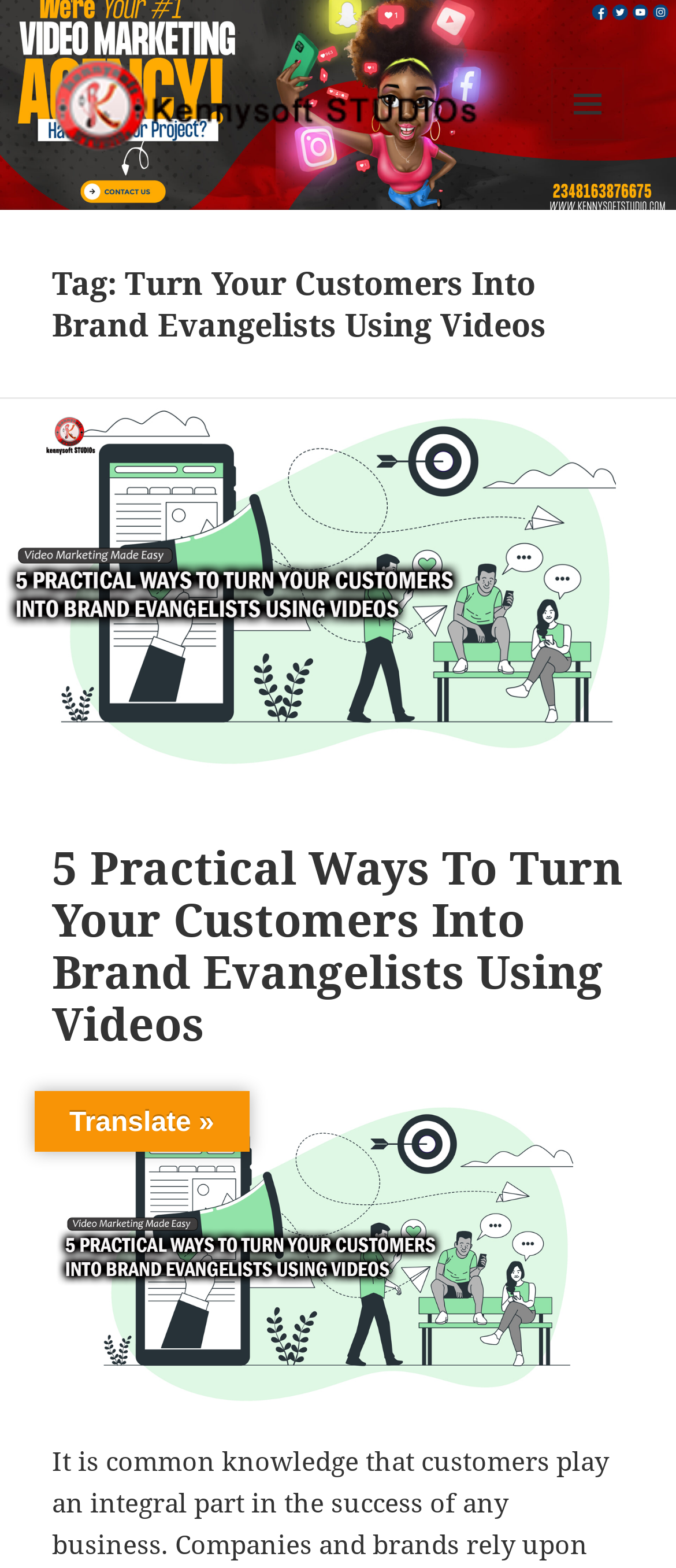What is the name of the blog?
Please provide a single word or phrase in response based on the screenshot.

Kennysoft Blog